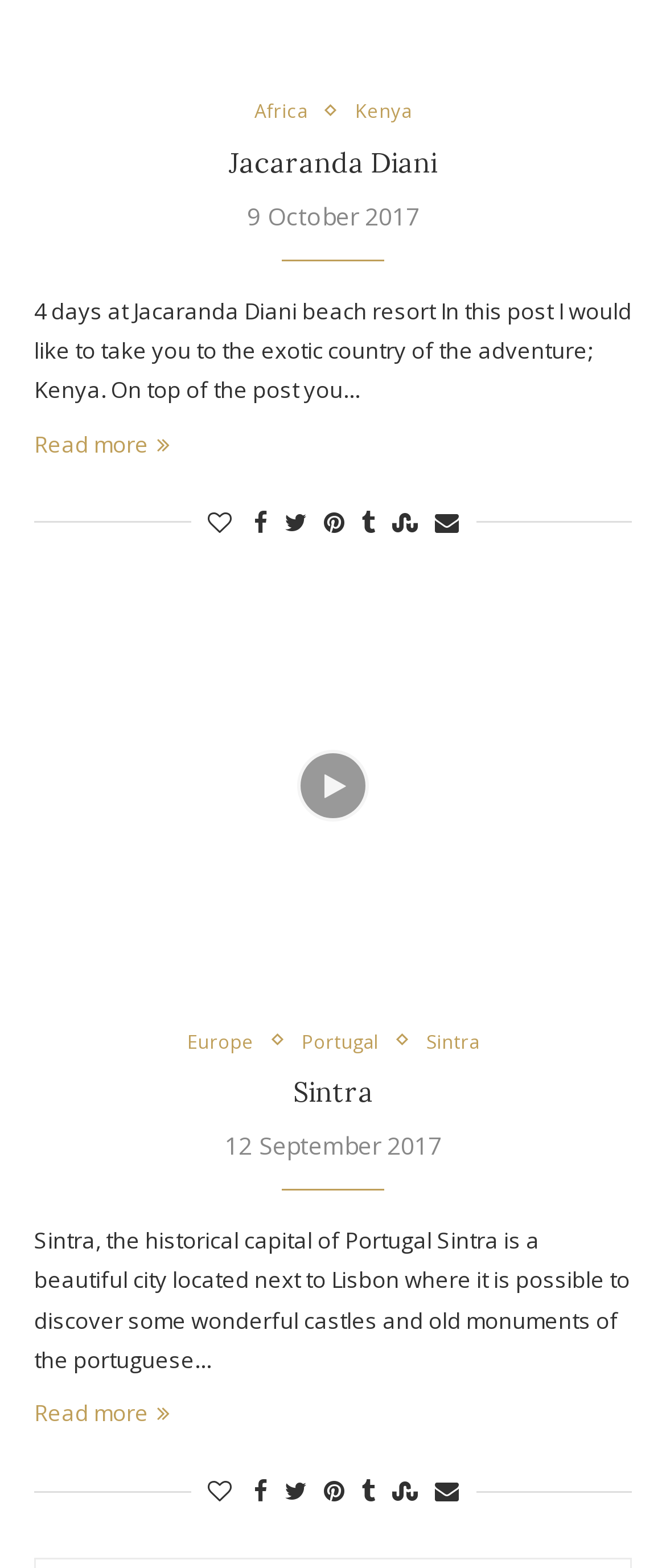Please specify the bounding box coordinates for the clickable region that will help you carry out the instruction: "Like the post".

[0.312, 0.322, 0.347, 0.343]